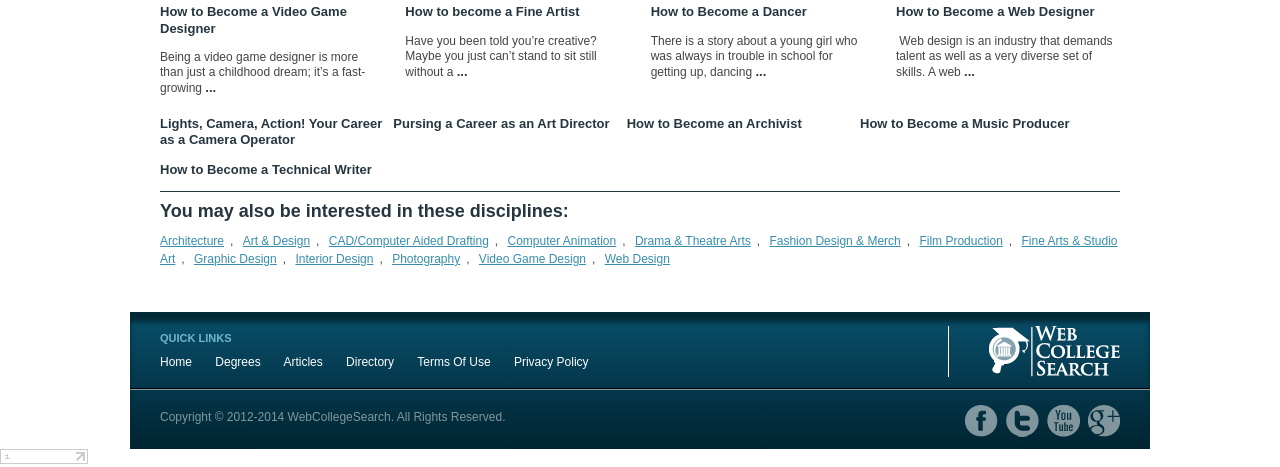Can you find the bounding box coordinates for the element to click on to achieve the instruction: "Search for something"?

None